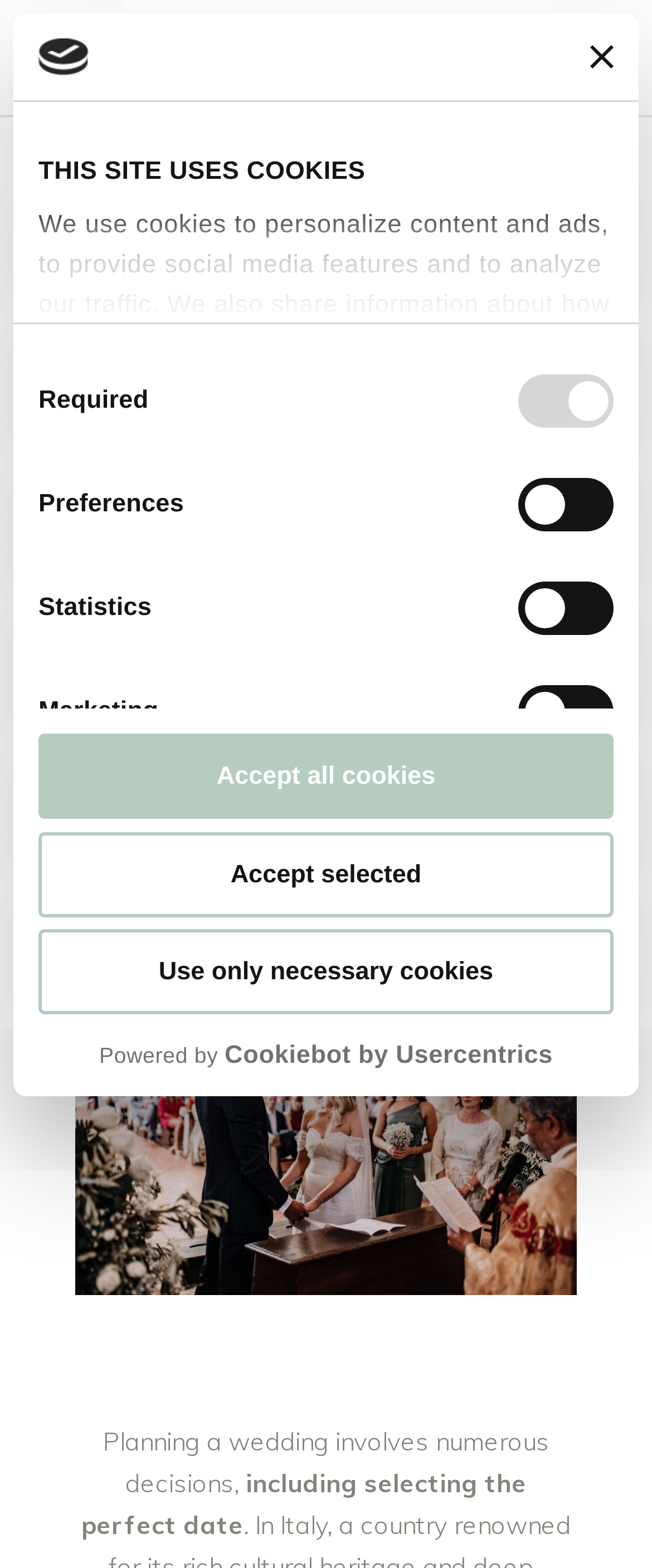Pinpoint the bounding box coordinates of the area that must be clicked to complete this instruction: "Read more about events".

[0.54, 0.149, 0.758, 0.174]